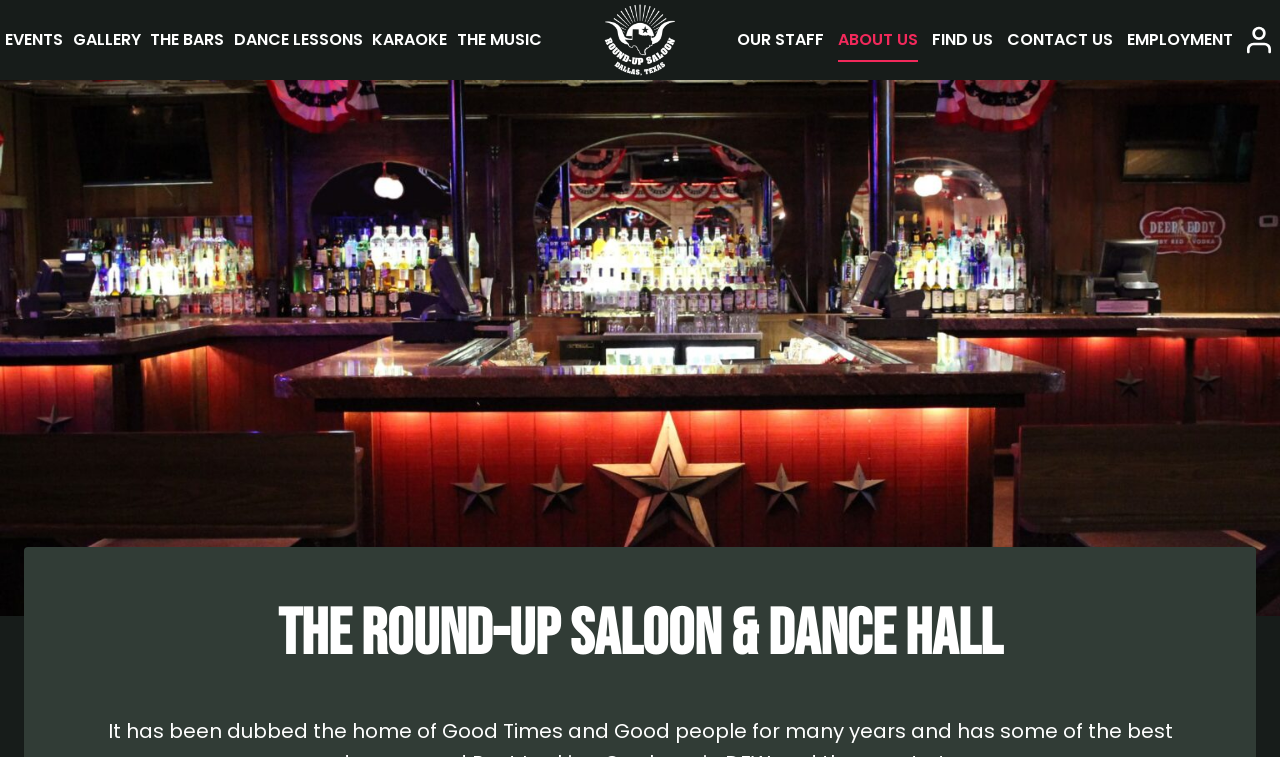Given the description of a UI element: "Events", identify the bounding box coordinates of the matching element in the webpage screenshot.

[0.004, 0.023, 0.049, 0.082]